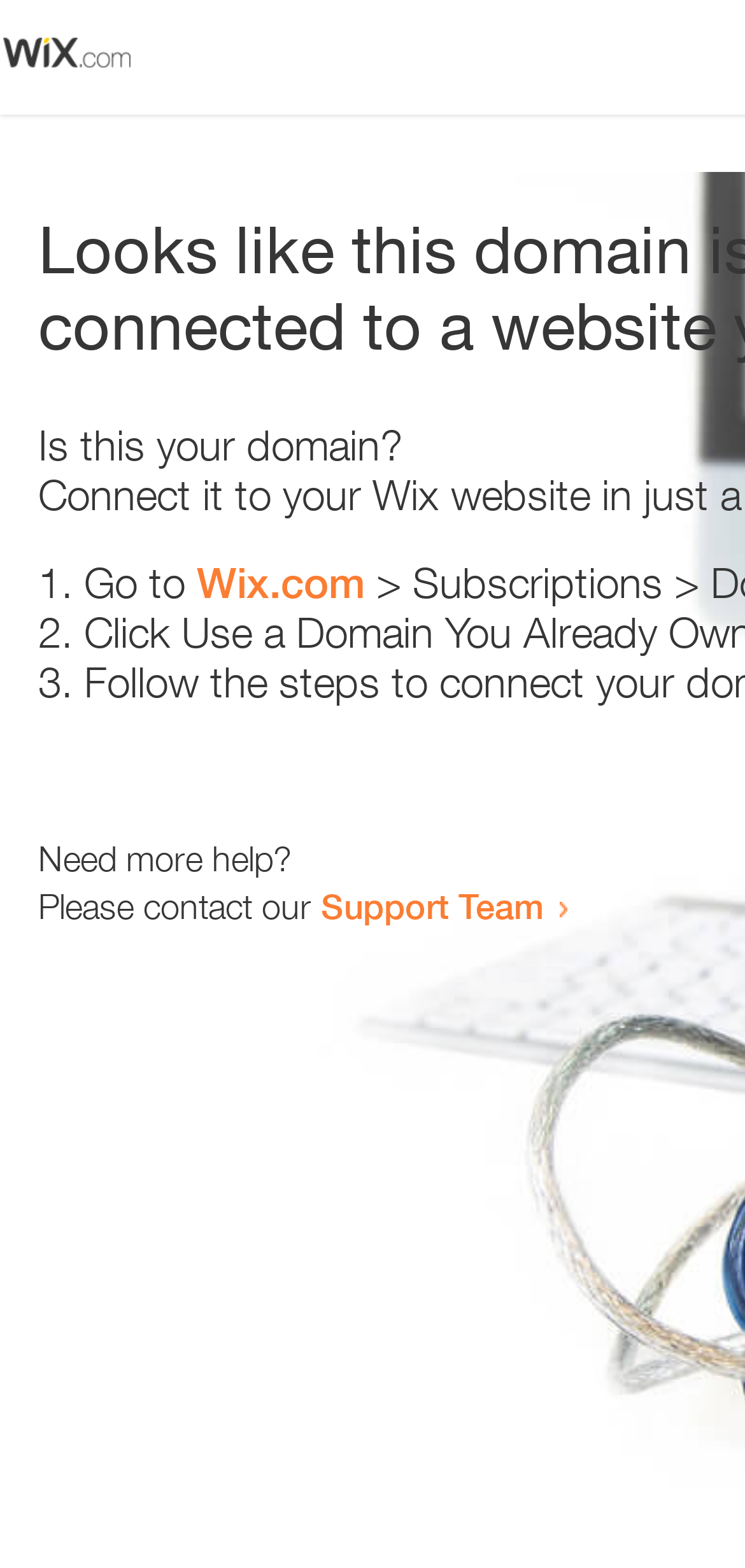Please find the bounding box coordinates (top-left x, top-left y, bottom-right x, bottom-right y) in the screenshot for the UI element described as follows: Wix.com

[0.264, 0.356, 0.49, 0.387]